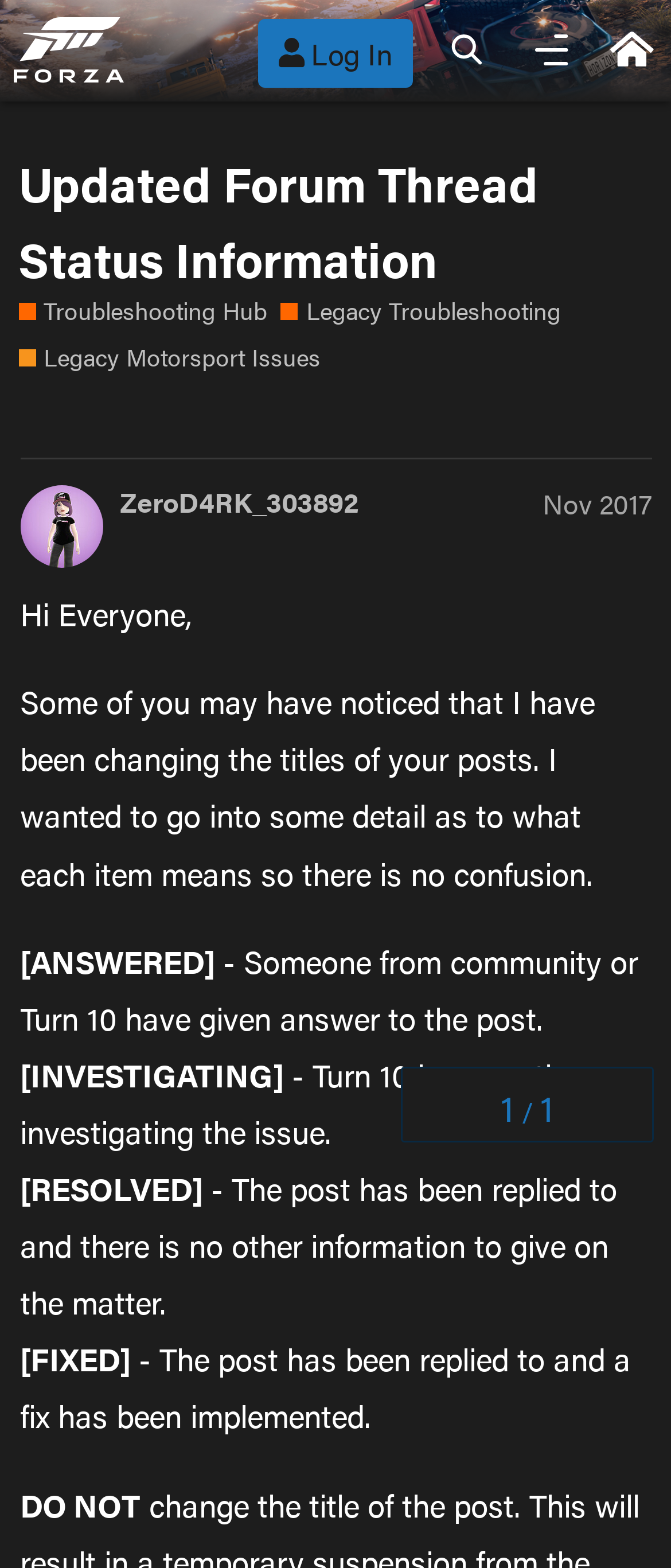Given the description of a UI element: "ZeroD4RK_303892", identify the bounding box coordinates of the matching element in the webpage screenshot.

[0.179, 0.309, 0.535, 0.33]